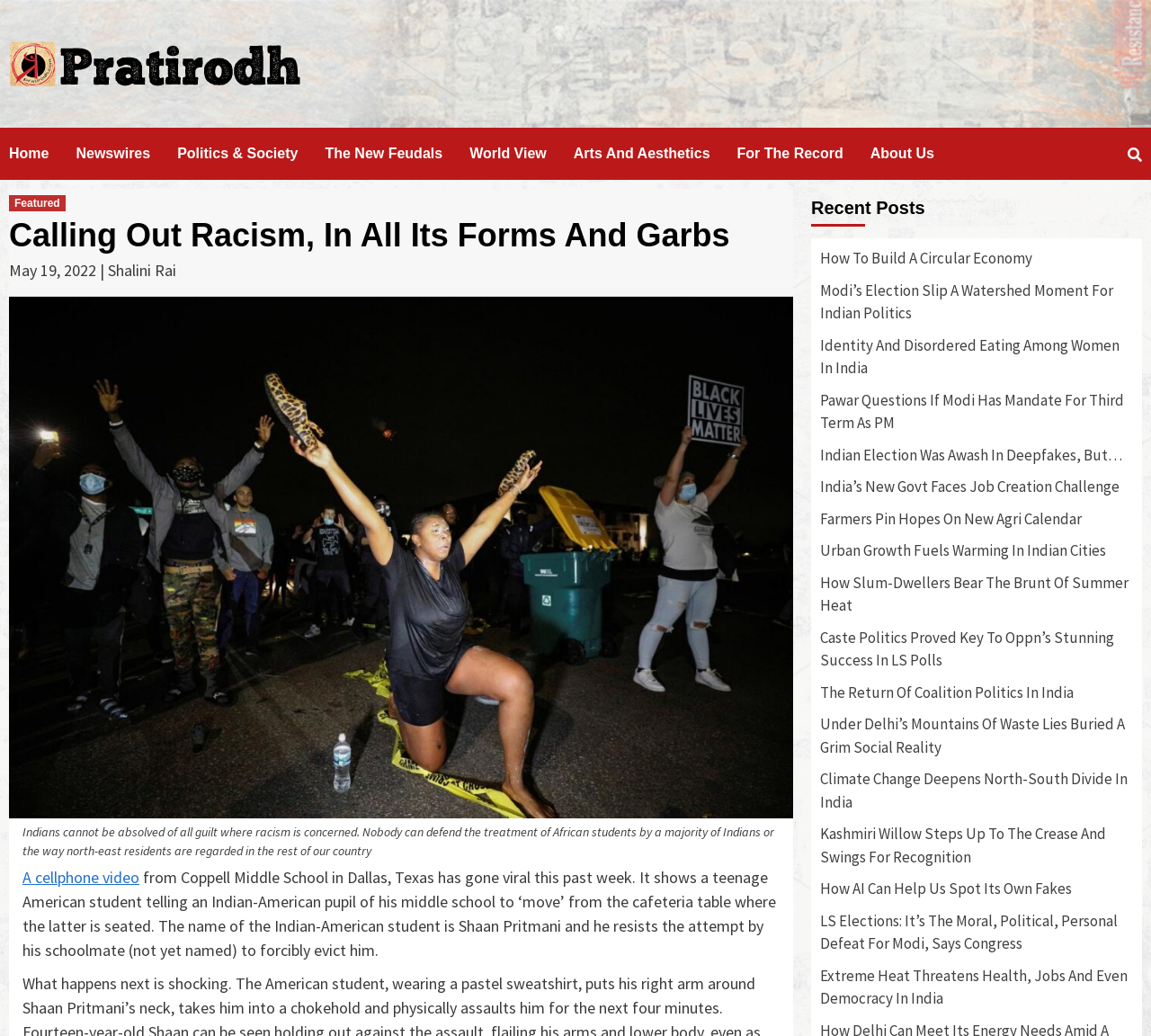Reply to the question with a brief word or phrase: What is the title of the news website?

Pratirodh